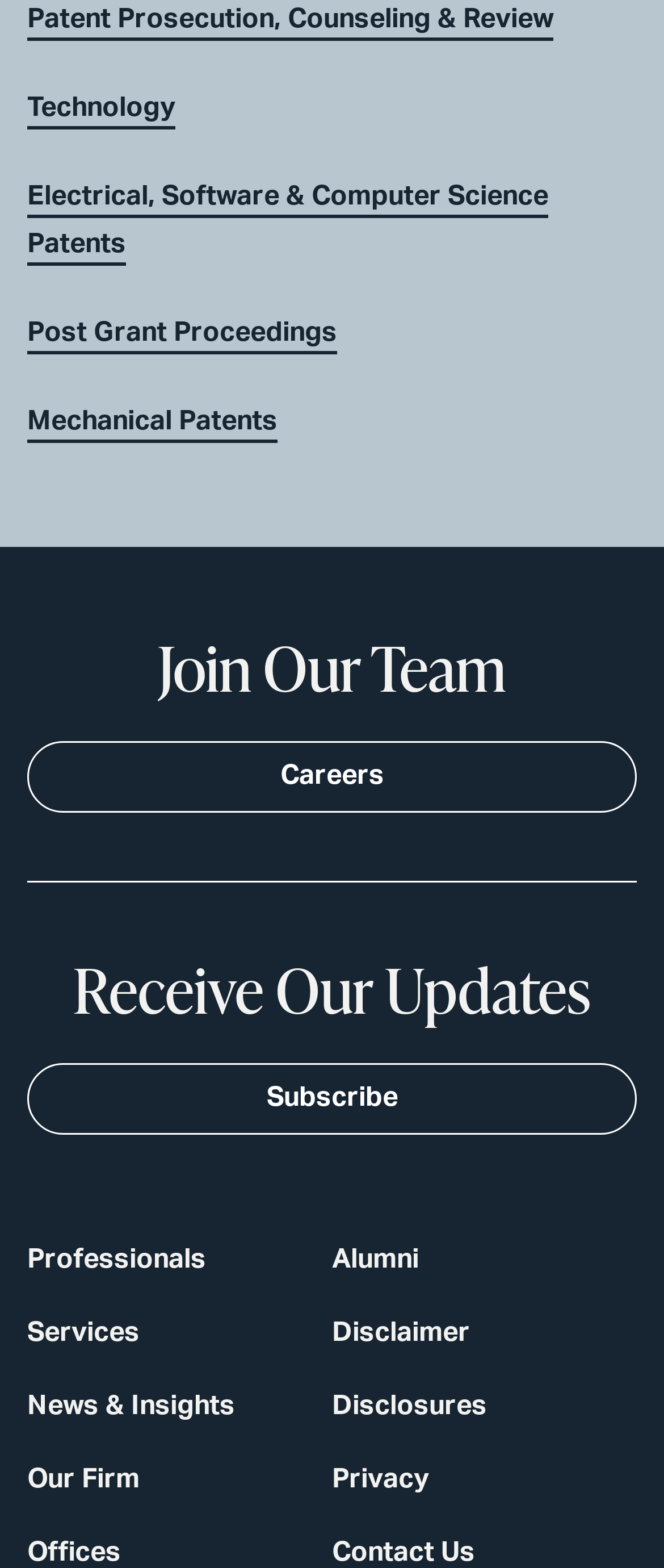Identify the bounding box coordinates of the part that should be clicked to carry out this instruction: "Join the team".

[0.041, 0.401, 0.959, 0.451]